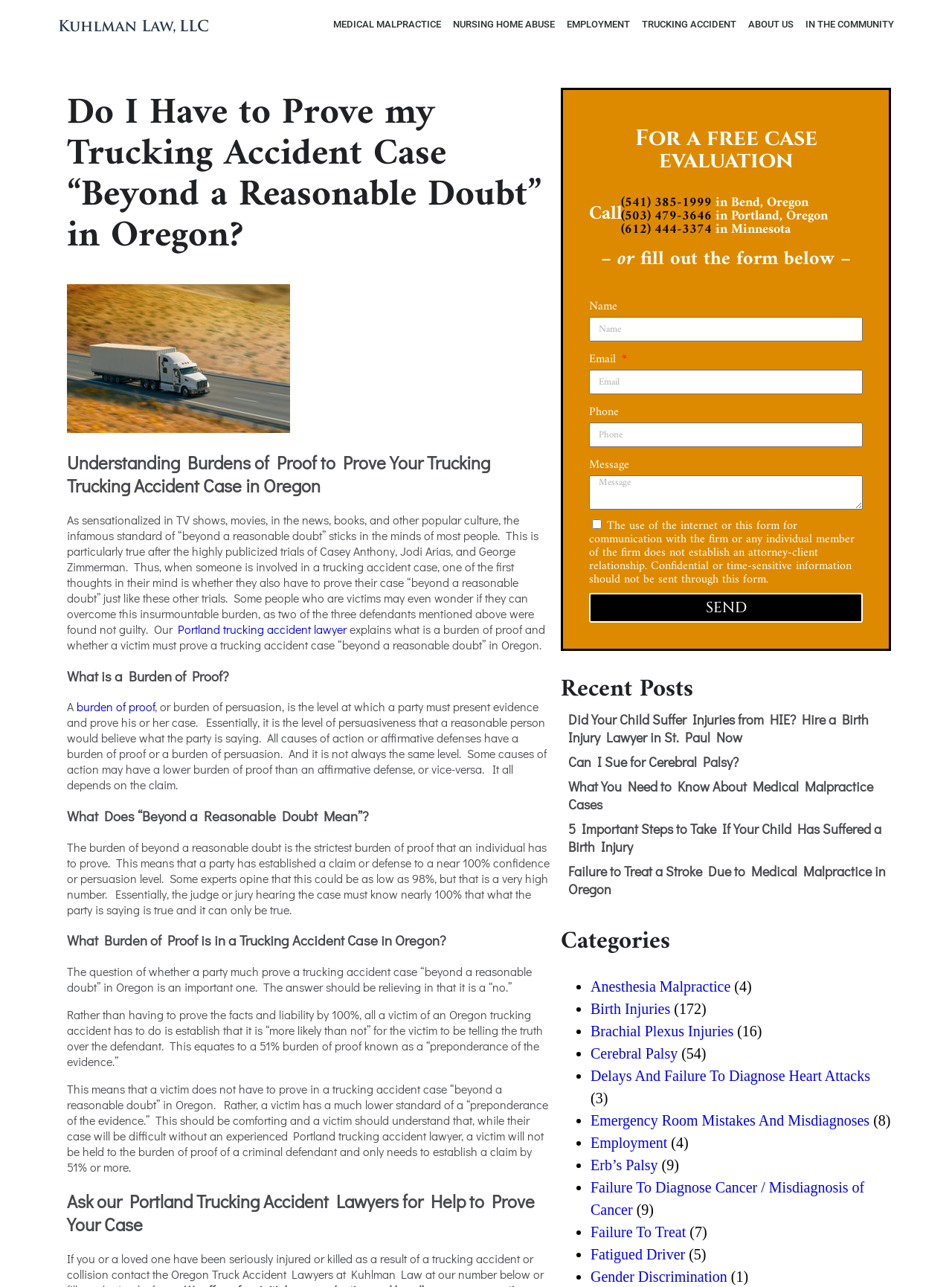What is the purpose of the form at the bottom of the webpage?
Answer the question with a single word or phrase, referring to the image.

Free case evaluation